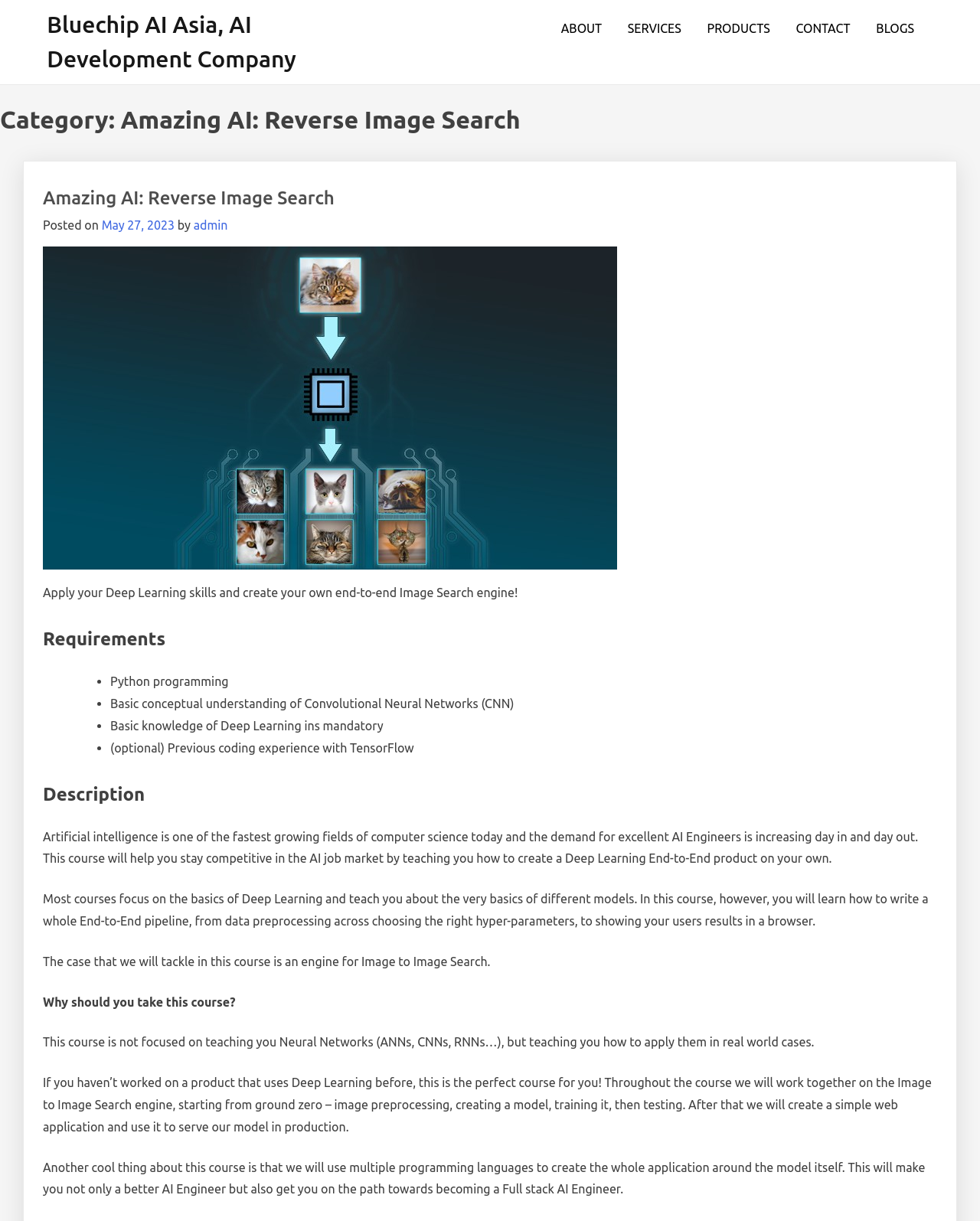Please identify the bounding box coordinates of the element that needs to be clicked to execute the following command: "Click on ABOUT". Provide the bounding box using four float numbers between 0 and 1, formatted as [left, top, right, bottom].

[0.561, 0.009, 0.626, 0.037]